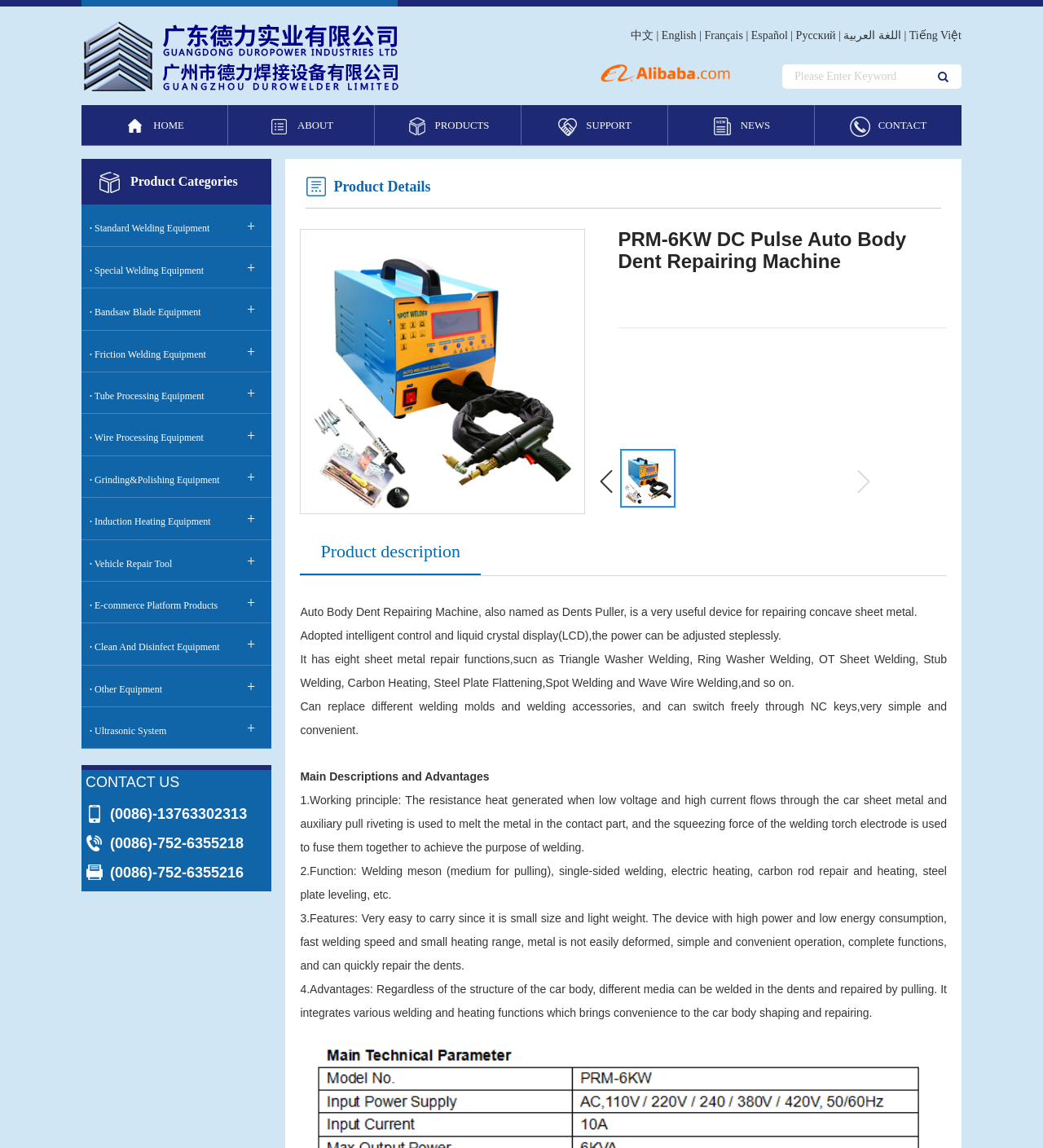Create an elaborate caption that covers all aspects of the webpage.

This webpage is about a product called PRM-6KW DC Pulse Auto Body Dent Repairing Machine. At the top, there is a logo and a link to the company's website, Guangdong Derui Industry Co., Ltd. Next to it, there are language options, including Chinese, English, French, Spanish, Russian, and Arabic.

Below the language options, there is a search bar with a button and a placeholder text "Please Enter Keyword". On the left side, there is a menu with links to different sections of the website, including HOME, ABOUT, PRODUCTS, SUPPORT, NEWS, and CONTACT.

The main content of the page is divided into two sections. On the left, there is a list of product categories, including Standard Welding Equipment, Special Welding Equipment, Bandsaw Blade Equipment, and others. Each category has a heading and a link to a subpage.

On the right, there is a detailed description of the PRM-6KW DC Pulse Auto Body Dent Repairing Machine. The product description is accompanied by two images of the machine. The text describes the product's features, advantages, and working principle. It also lists the product's functions, including welding, electric heating, and steel plate leveling.

At the bottom of the page, there is a contact section with phone numbers and an email address. There is also a section with links to other products and a brief description of each product.